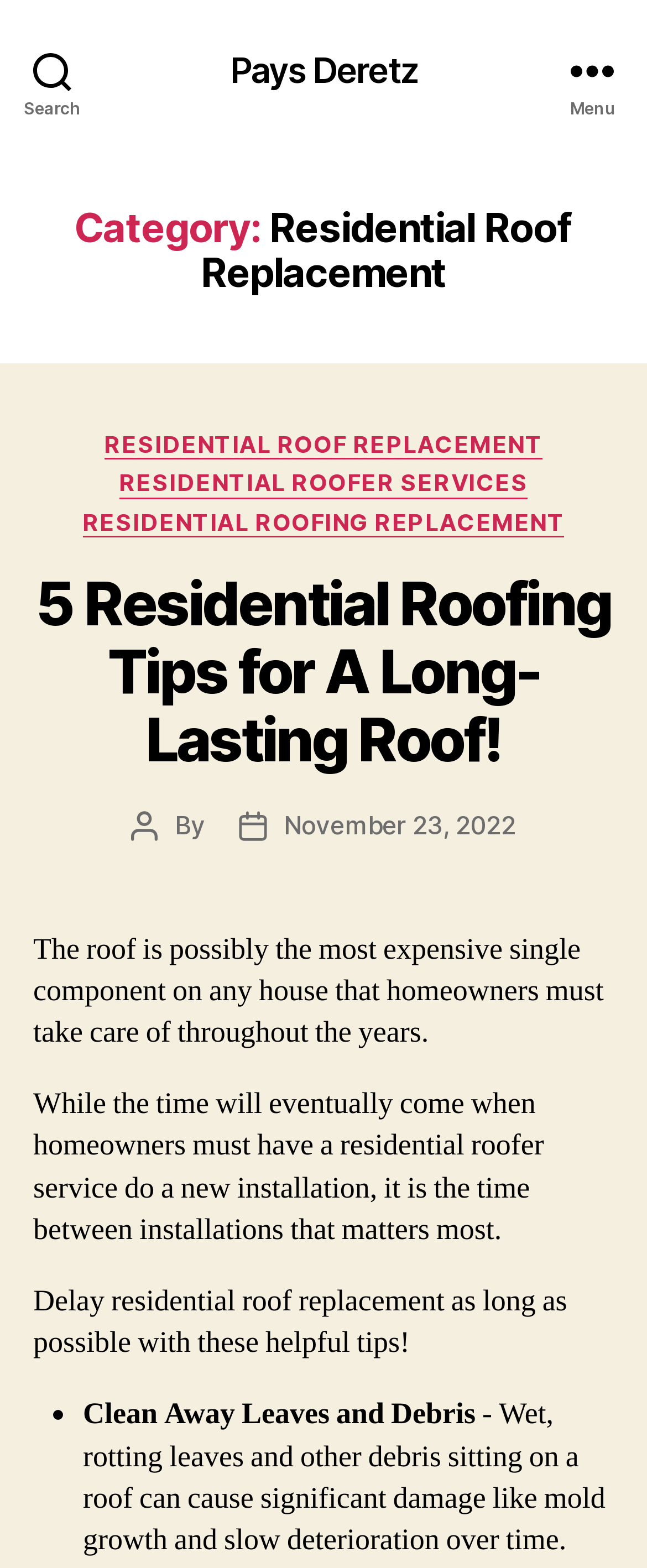Determine the bounding box for the UI element that matches this description: "packaging".

None